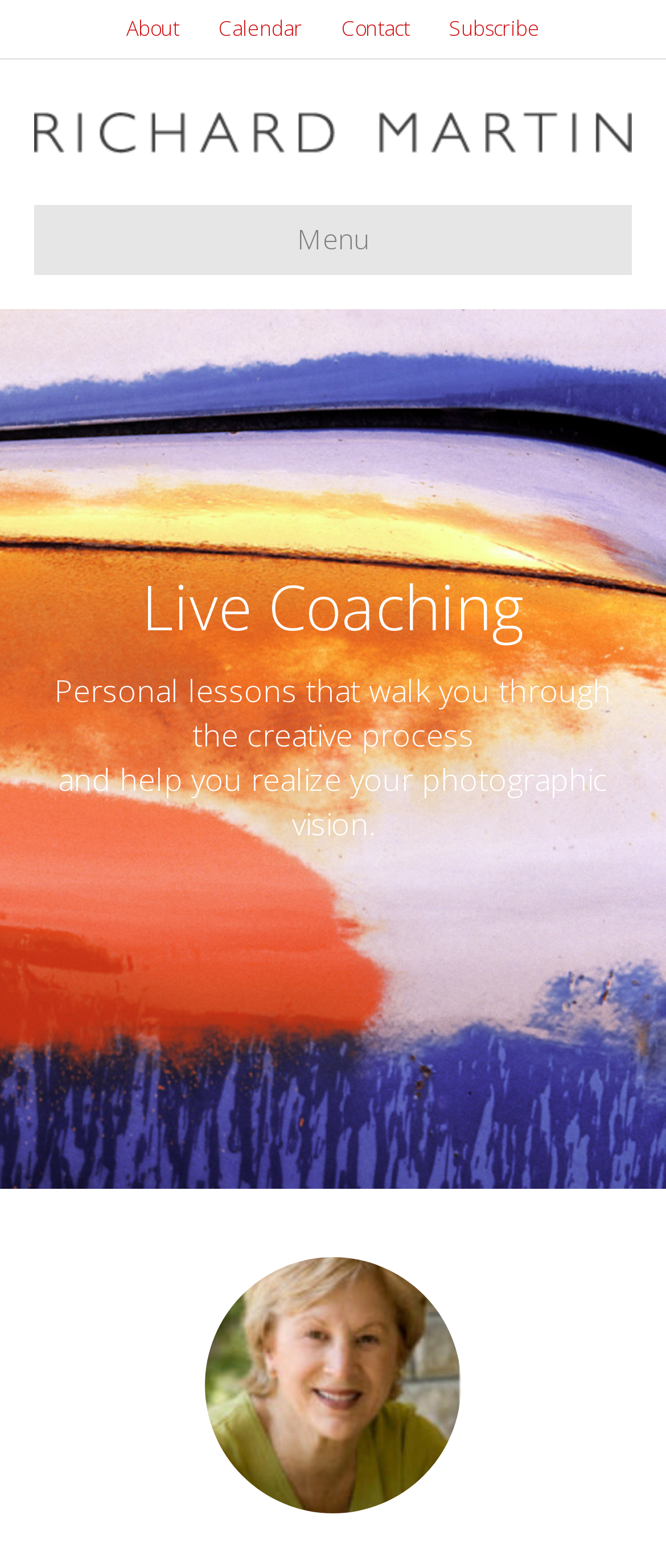Provide a one-word or short-phrase answer to the question:
What is the purpose of the webpage?

Photography coaching